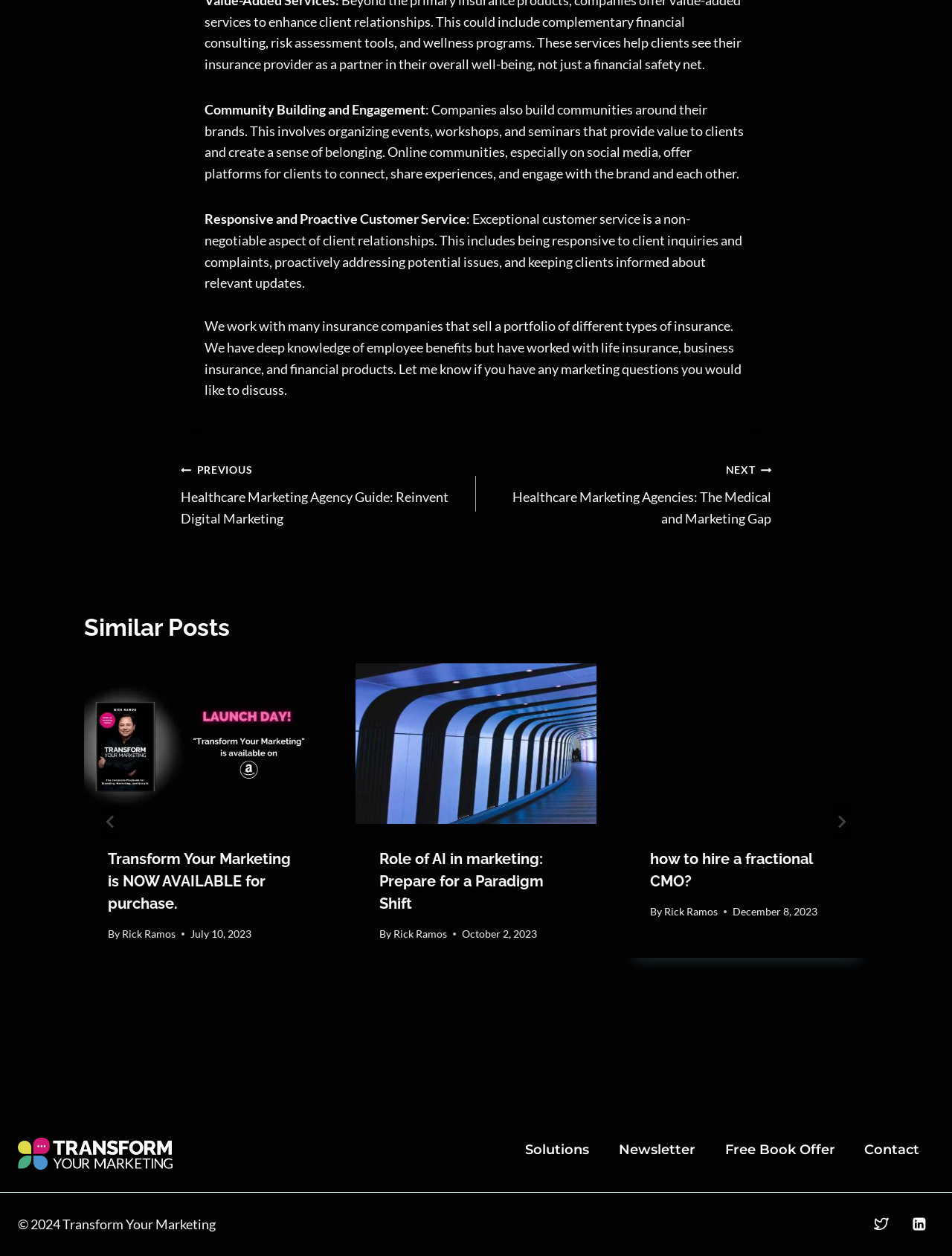Please find and report the bounding box coordinates of the element to click in order to perform the following action: "Click on the 'PREVIOUS Healthcare Marketing Agency Guide: Reinvent Digital Marketing' link". The coordinates should be expressed as four float numbers between 0 and 1, in the format [left, top, right, bottom].

[0.19, 0.365, 0.5, 0.421]